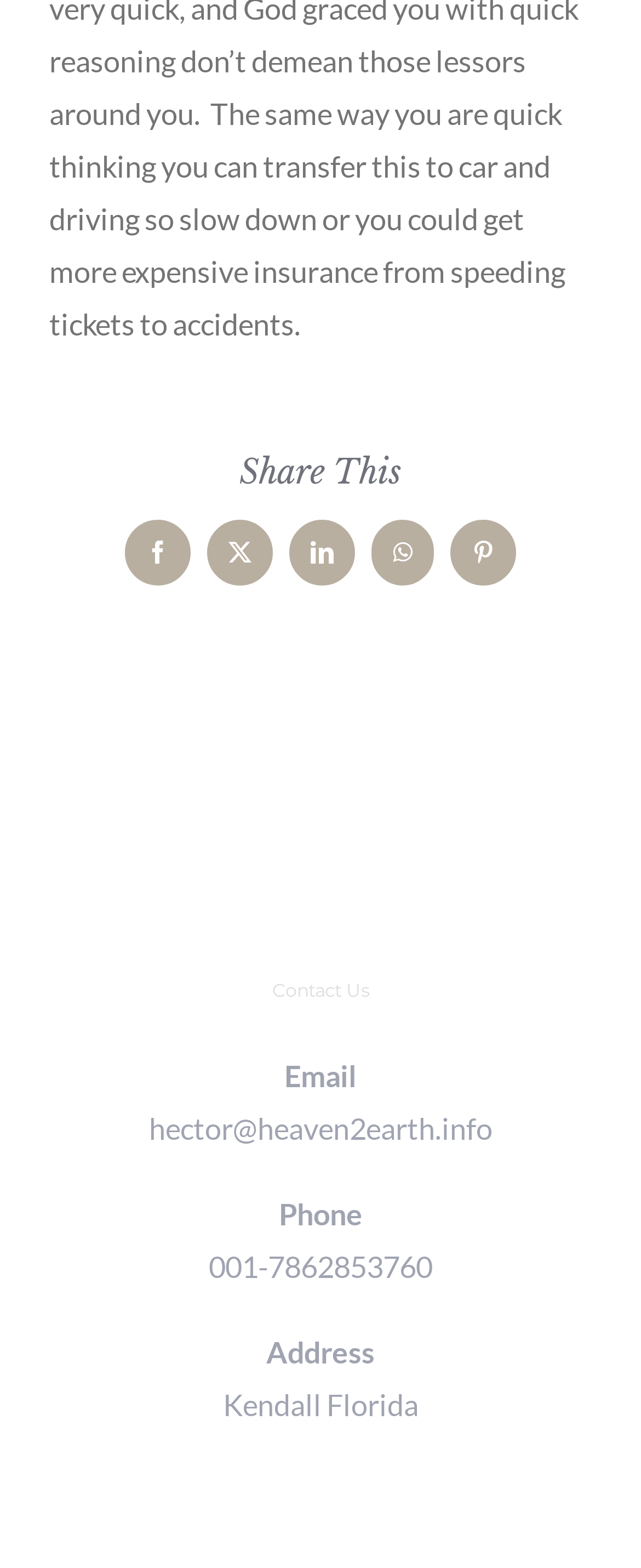Using the provided element description: "X", determine the bounding box coordinates of the corresponding UI element in the screenshot.

[0.323, 0.331, 0.426, 0.373]